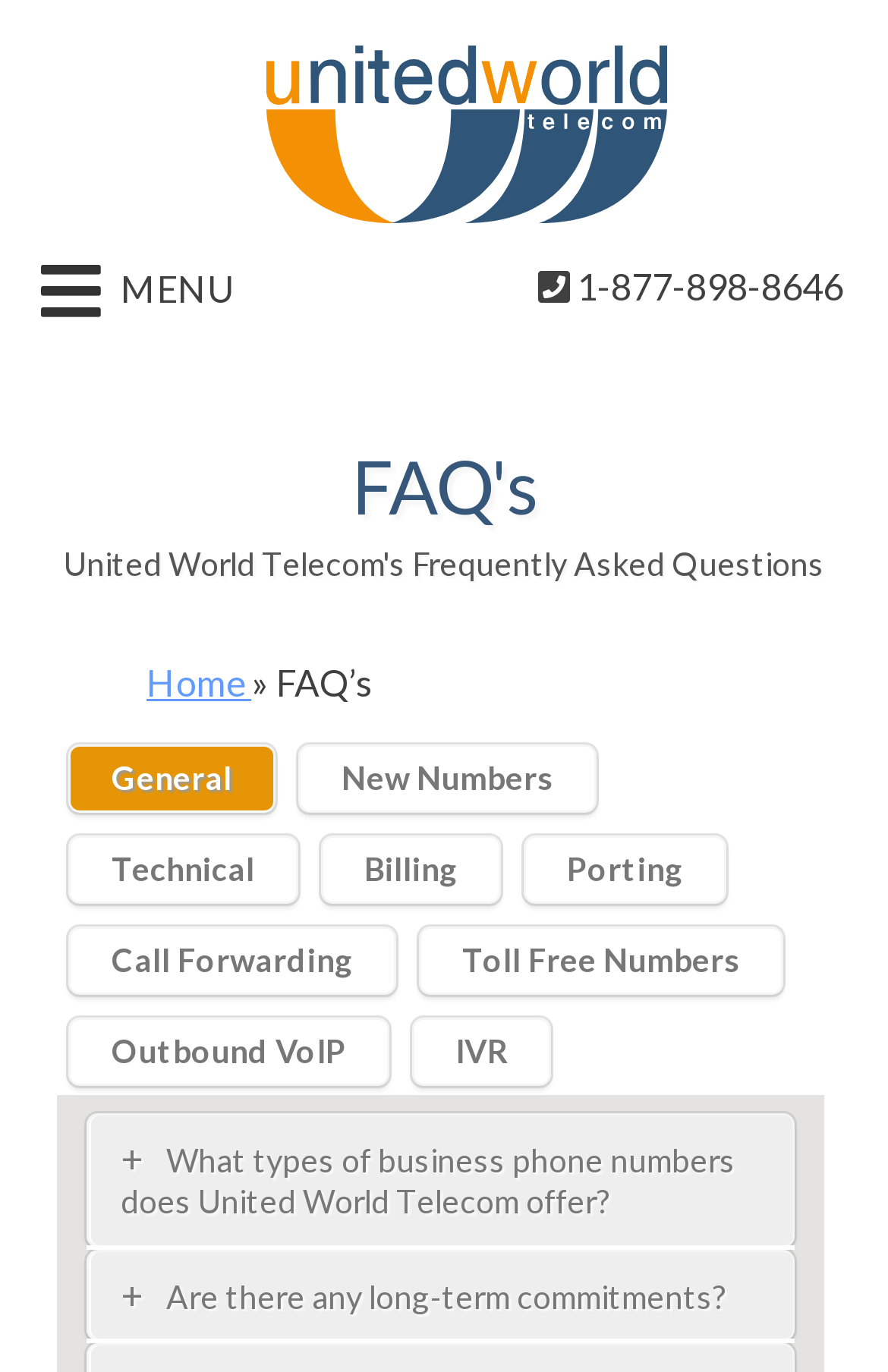Bounding box coordinates are specified in the format (top-left x, top-left y, bottom-right x, bottom-right y). All values are floating point numbers bounded between 0 and 1. Please provide the bounding box coordinate of the region this sentence describes: alt="United World Telecom"

[0.301, 0.136, 0.751, 0.168]